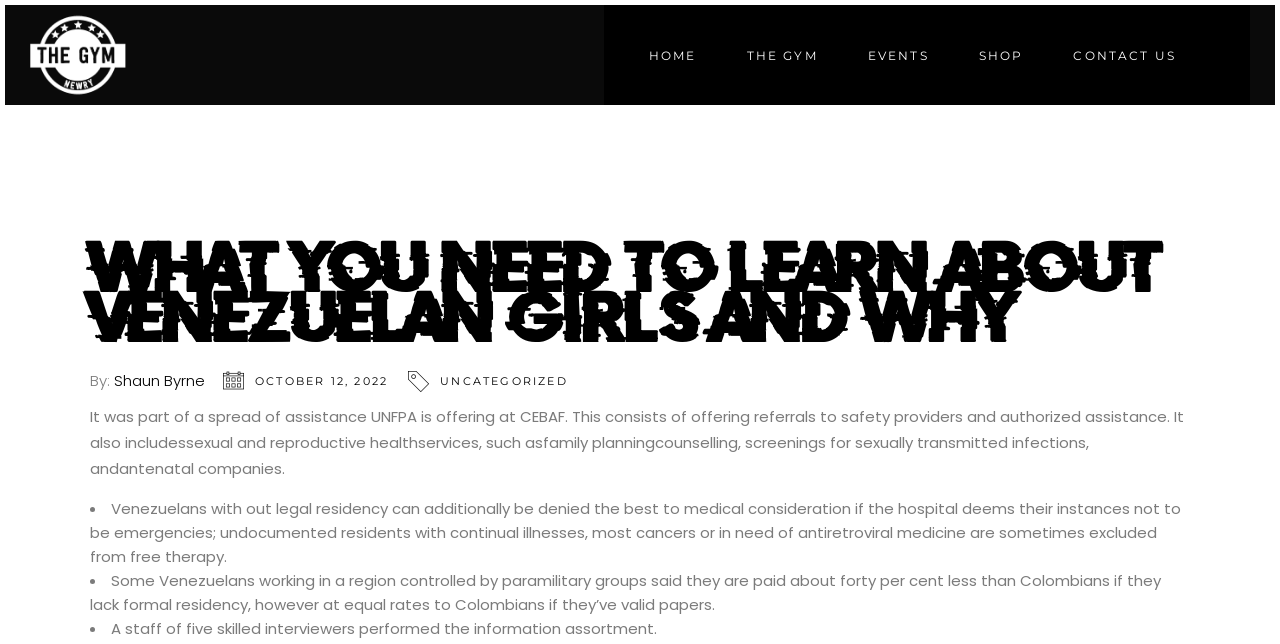Locate the bounding box coordinates of the region to be clicked to comply with the following instruction: "Click the HOME link". The coordinates must be four float numbers between 0 and 1, in the form [left, top, right, bottom].

[0.488, 0.068, 0.564, 0.103]